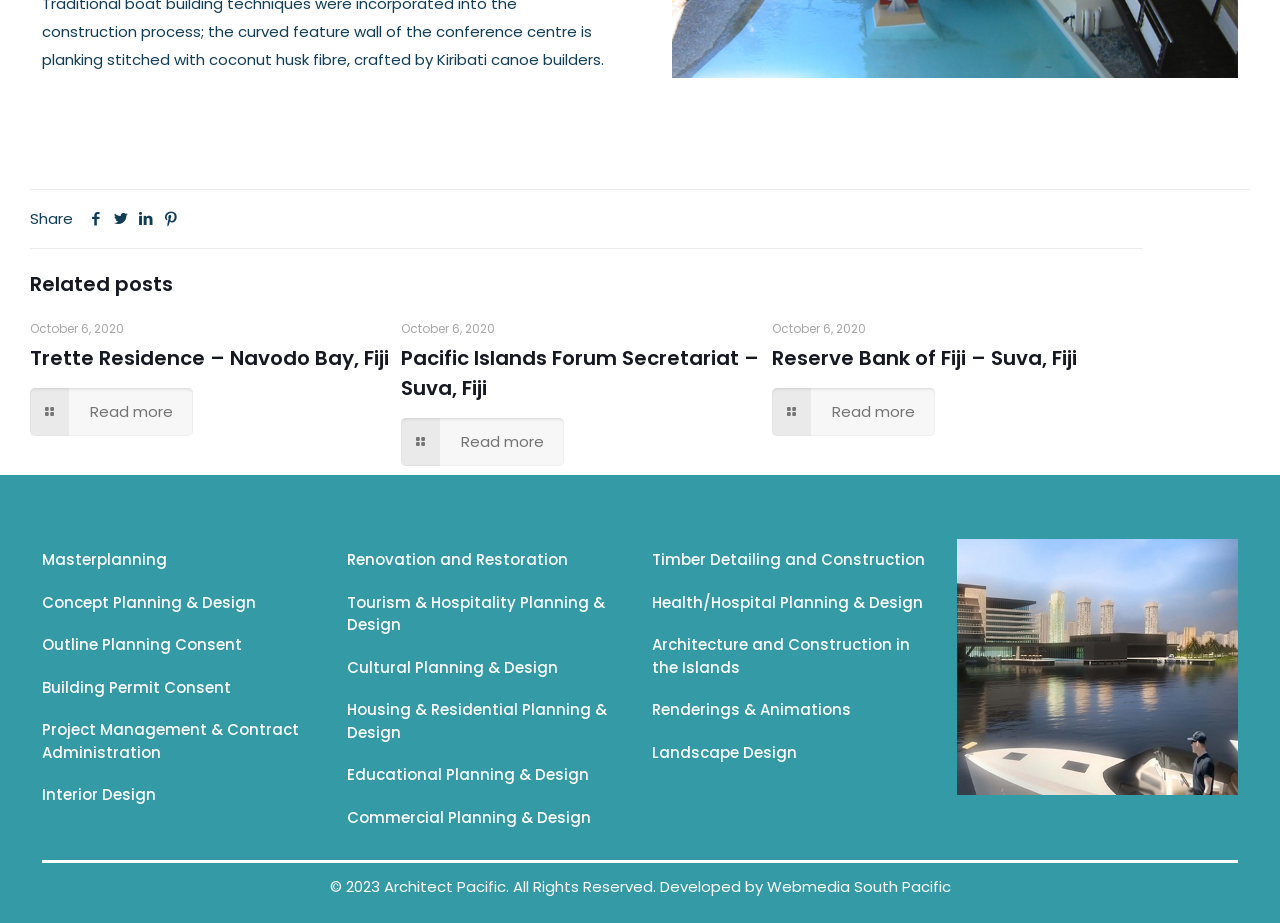Please provide a detailed answer to the question below by examining the image:
How many related posts are listed on the webpage?

There are three related posts listed on the webpage, each with a title, date, and 'Read more' link. These posts are likely articles or projects related to the main content of the webpage.